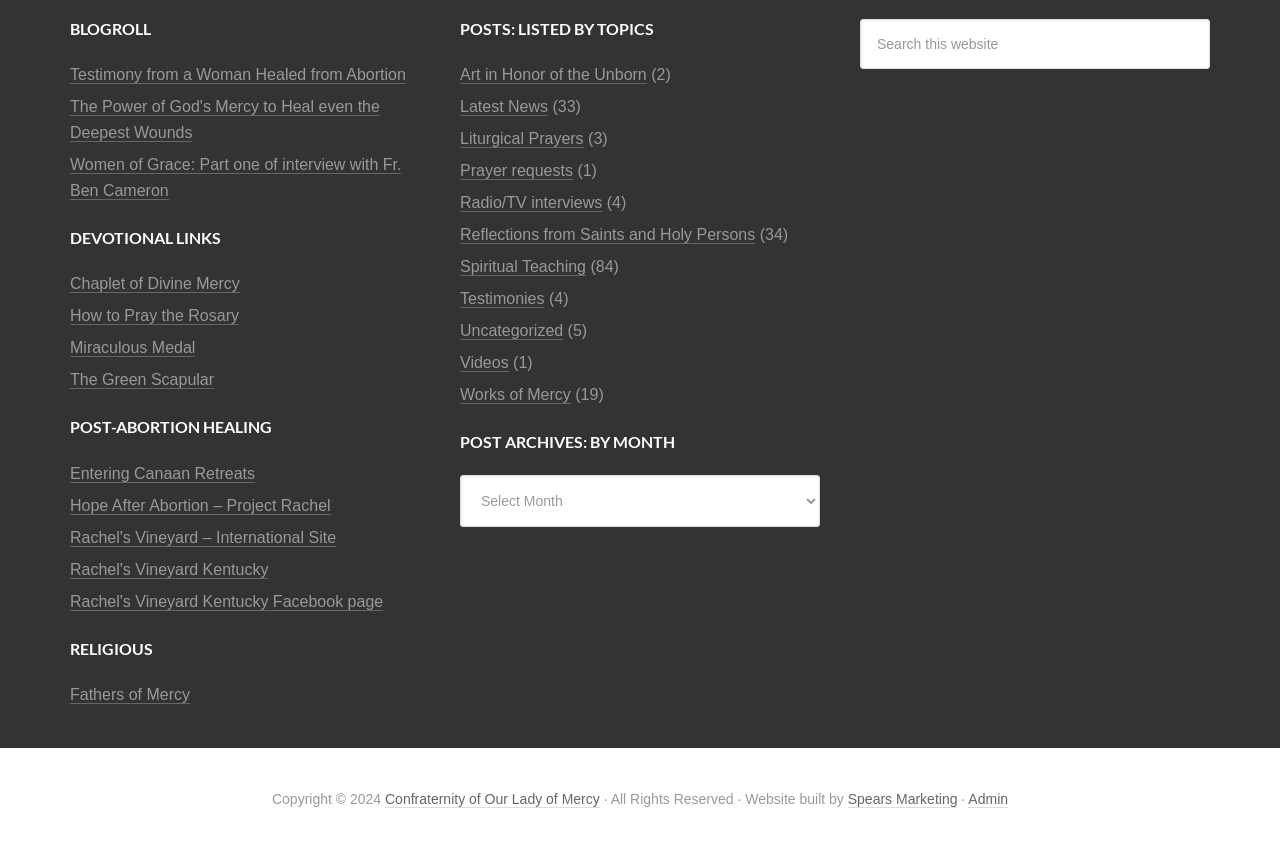Respond with a single word or short phrase to the following question: 
What is the 'Fathers of Mercy' link related to?

Religious